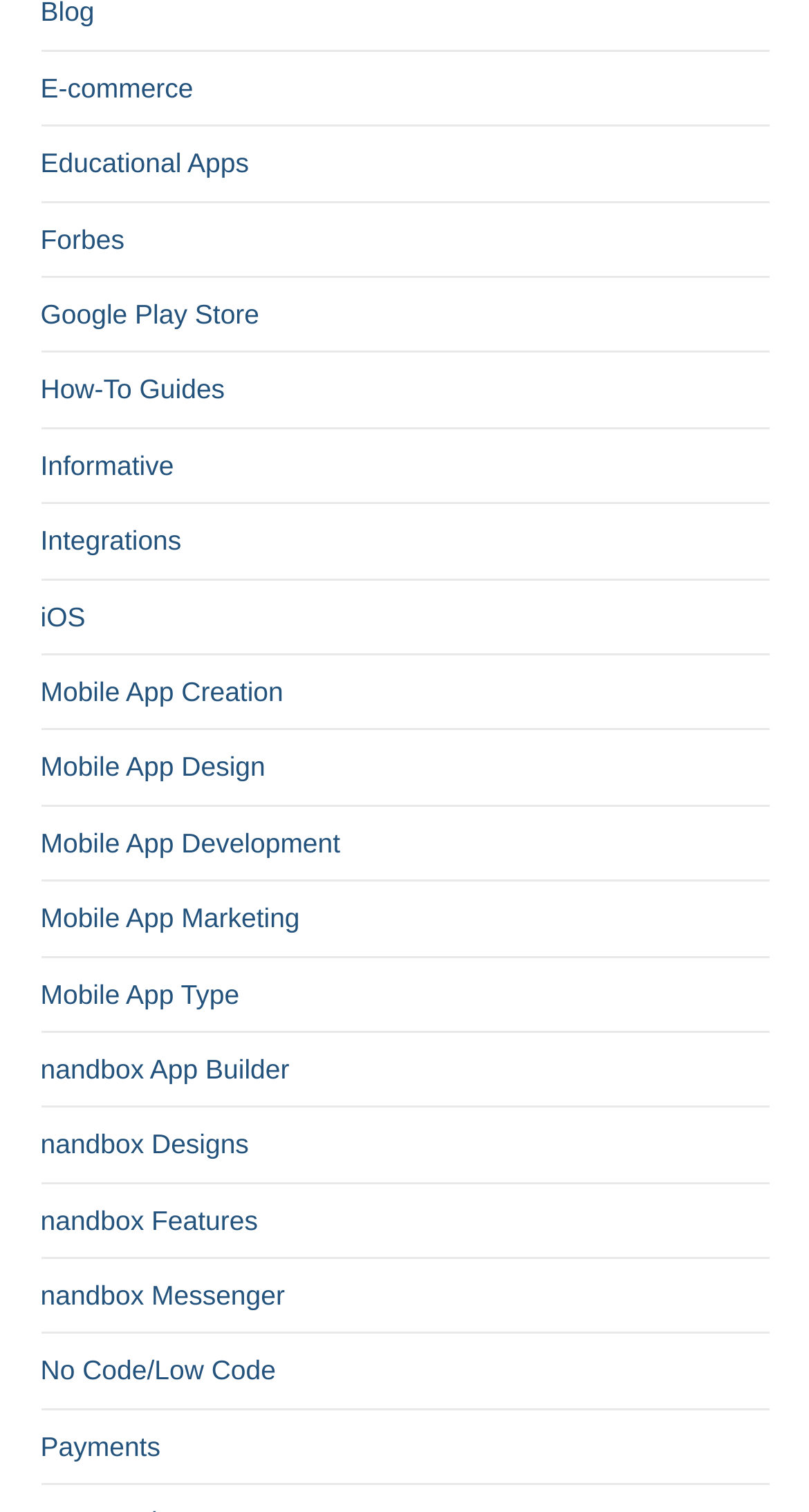Identify the bounding box coordinates of the clickable region to carry out the given instruction: "Learn about Mobile App Development".

[0.05, 0.547, 0.421, 0.568]